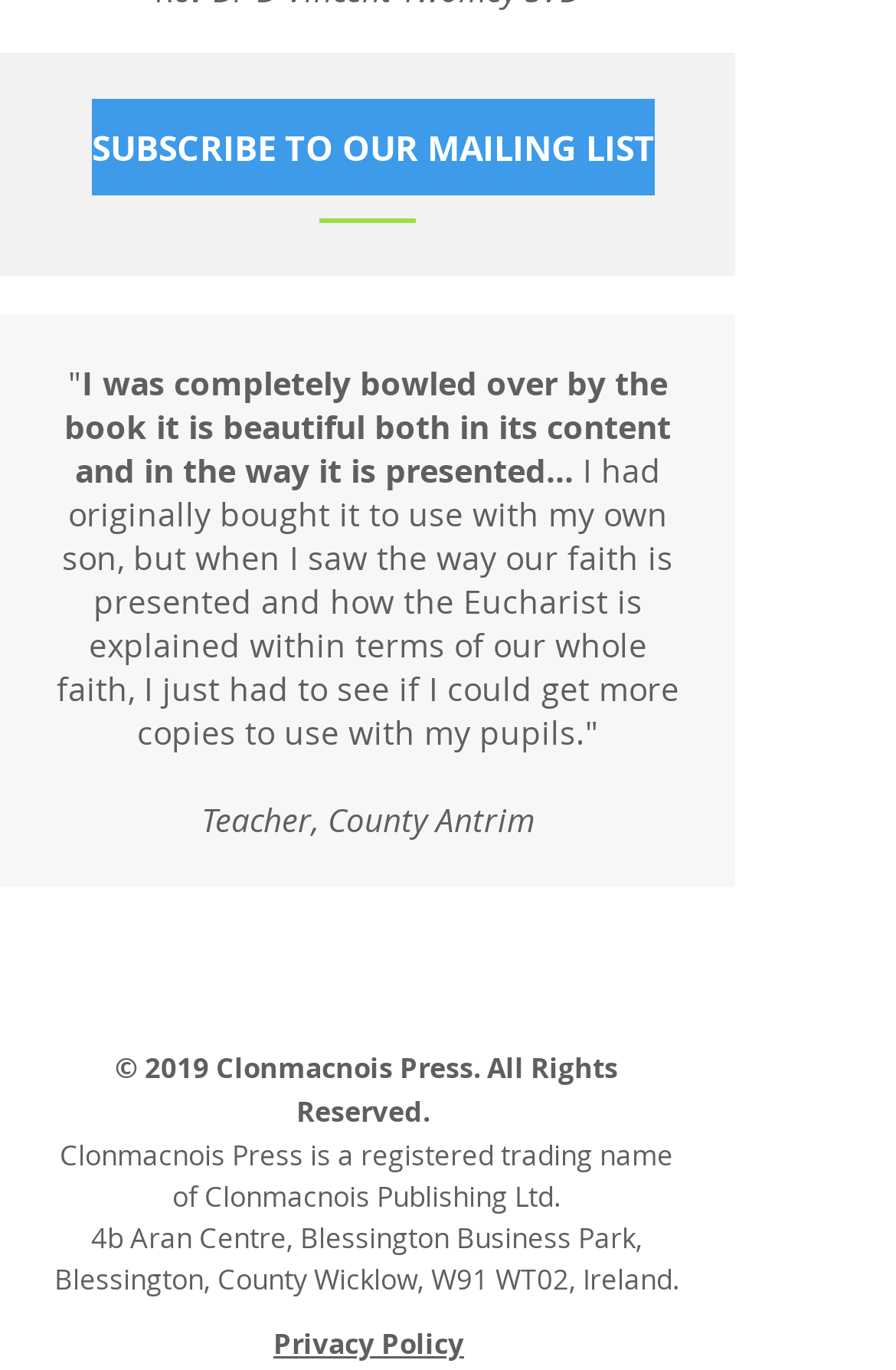Using the provided element description: "Privacy Policy", identify the bounding box coordinates. The coordinates should be four floats between 0 and 1 in the order [left, top, right, bottom].

[0.305, 0.966, 0.518, 0.993]